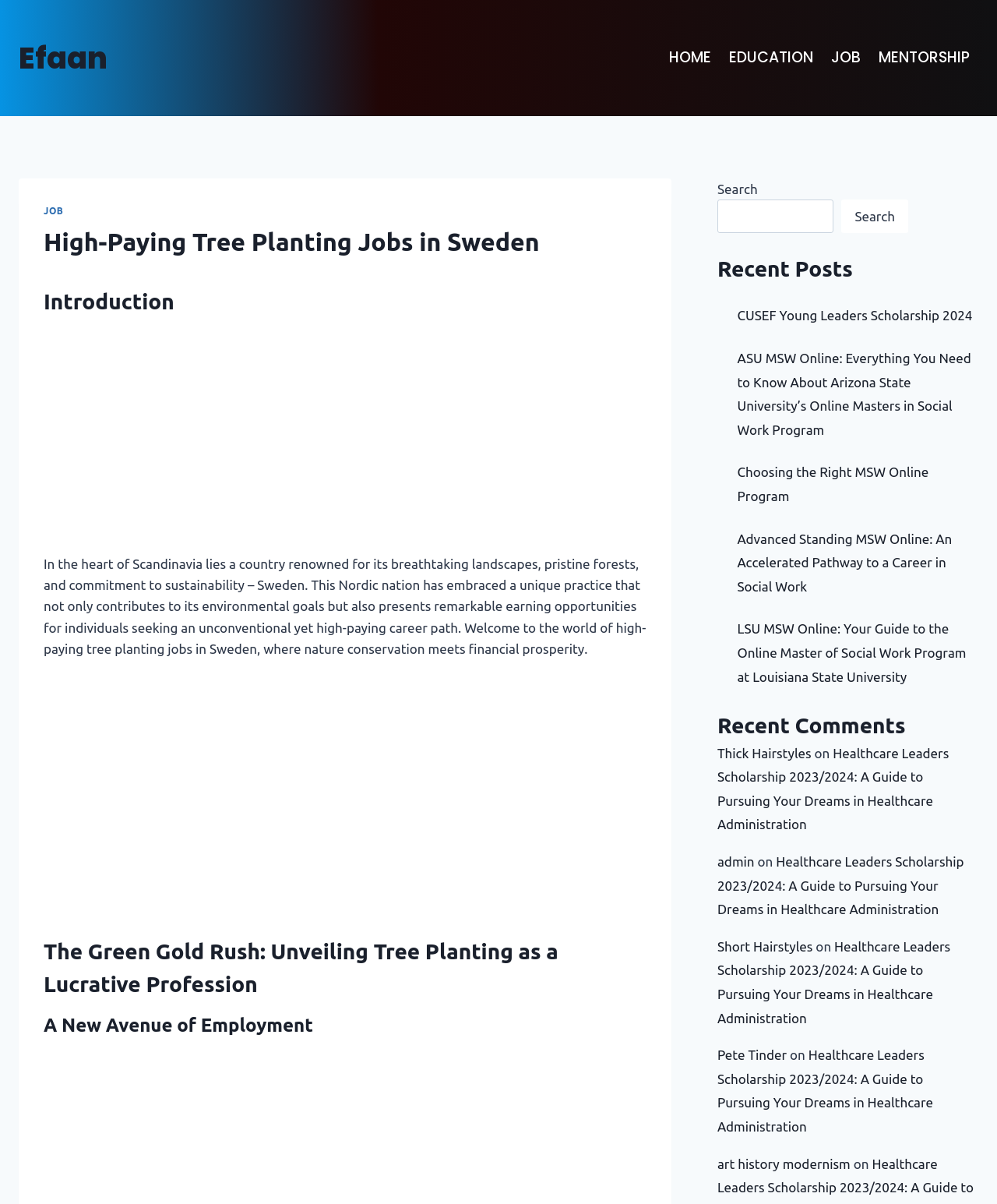Answer the following inquiry with a single word or phrase:
How many footer sections are there?

4